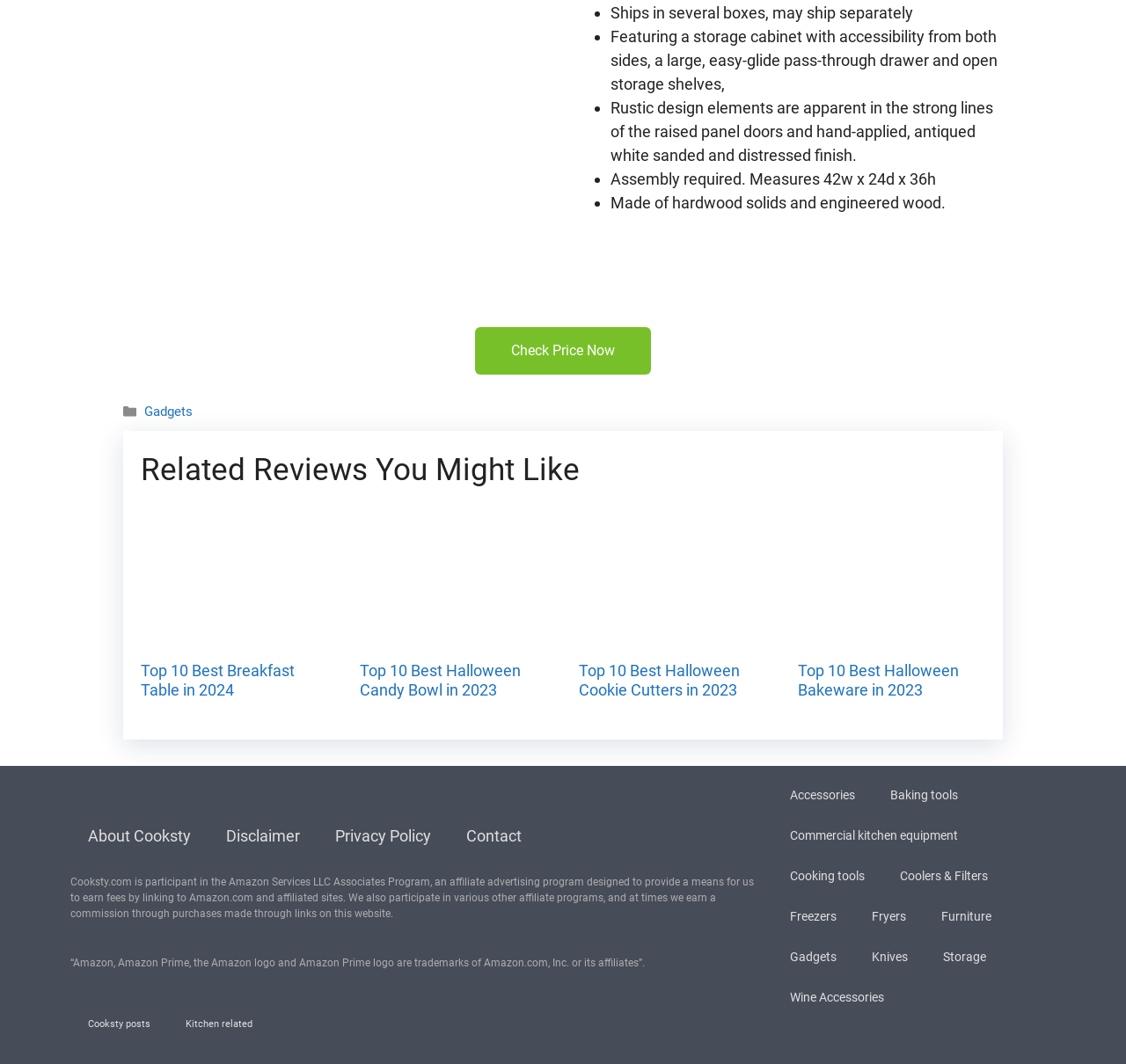Determine the bounding box coordinates for the area you should click to complete the following instruction: "Explore Kitchen related posts".

[0.149, 0.908, 0.24, 0.946]